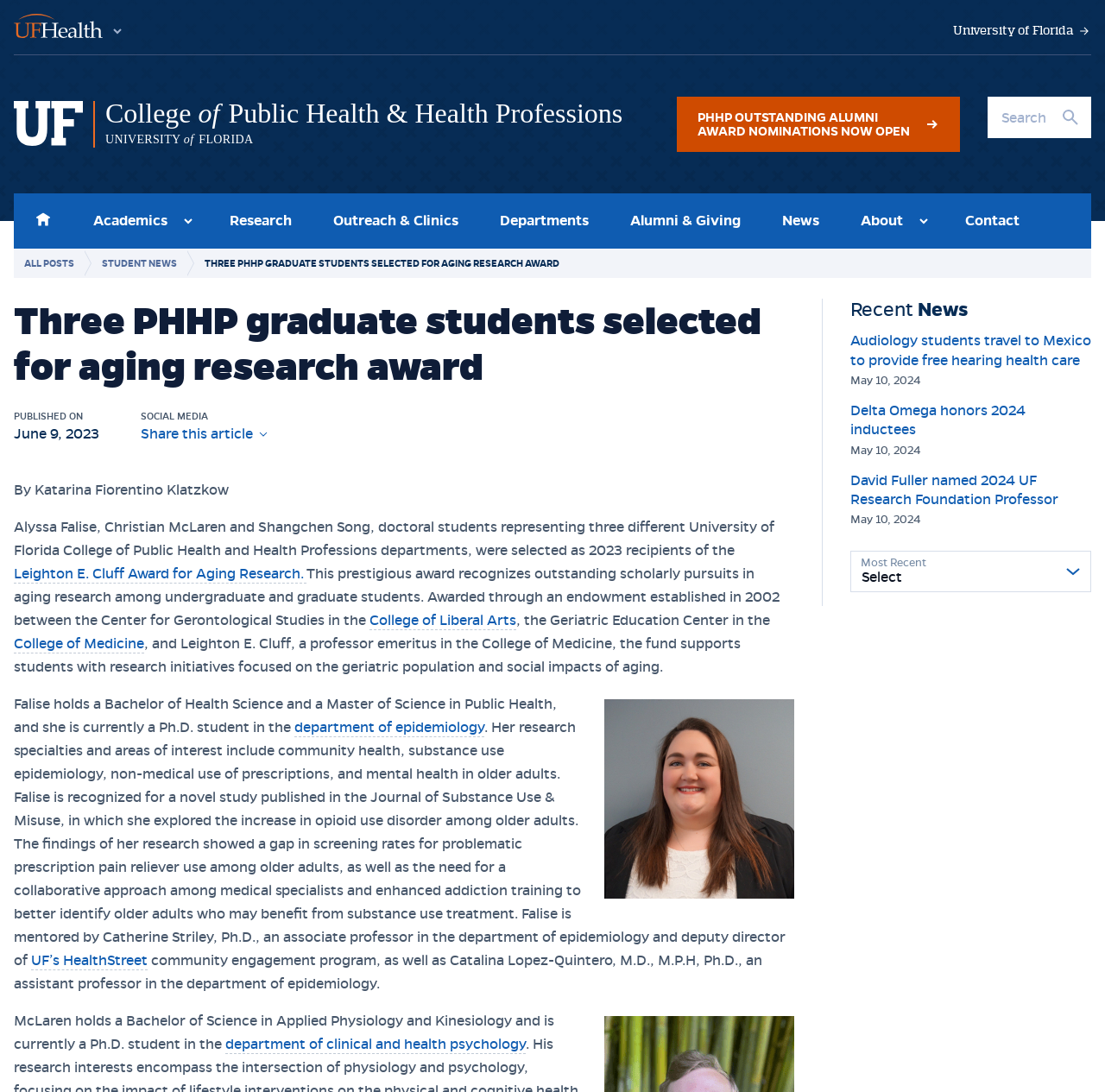How many graduate students were awarded the Leighton E. Cluff Award?
Carefully analyze the image and provide a thorough answer to the question.

The answer can be found in the main content of the webpage, where it is stated that 'Alyssa Falise, Christian McLaren and Shangchen Song, doctoral students... were selected as 2023 recipients of the Leighton E. Cluff Award for Aging Research.'